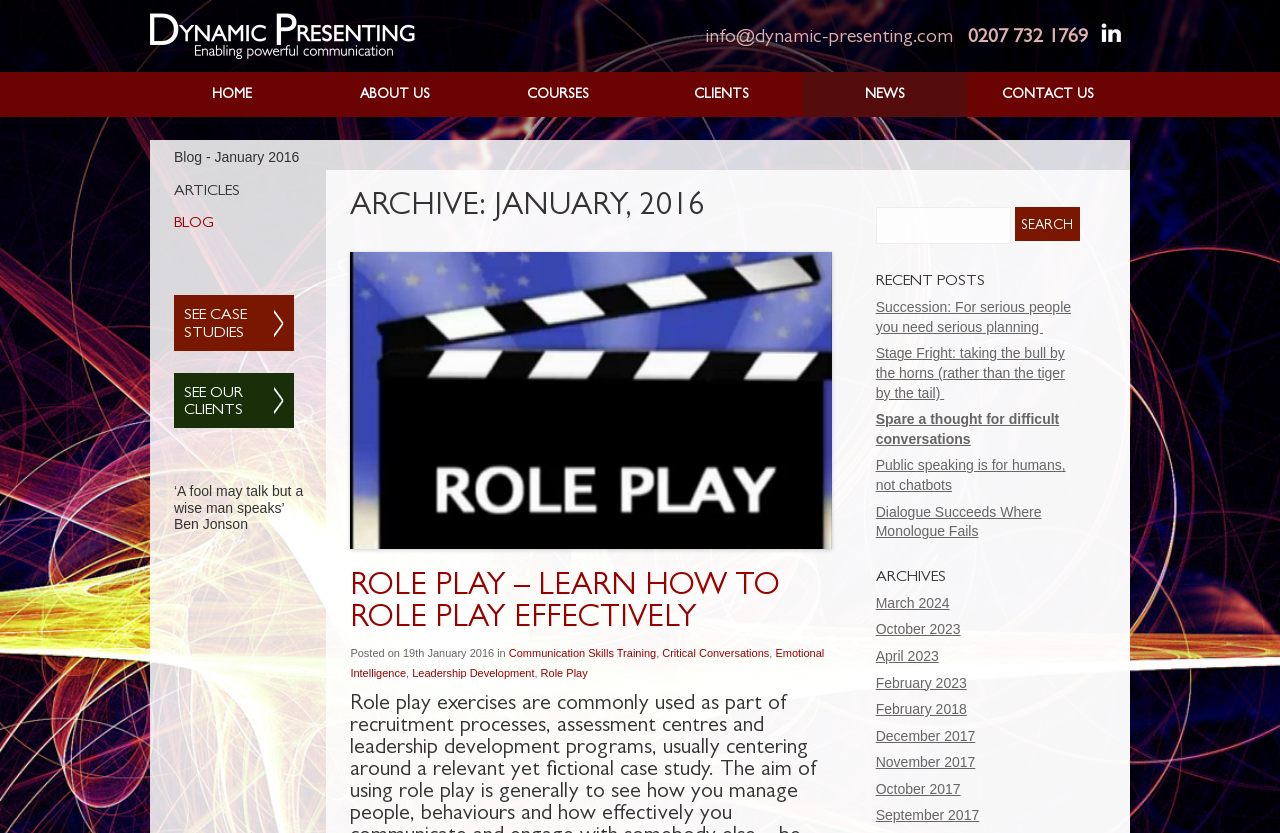What is the phone number?
Give a detailed explanation using the information visible in the image.

The phone number can be found in the top-right corner of the webpage, where it says '0207 732 0169'.